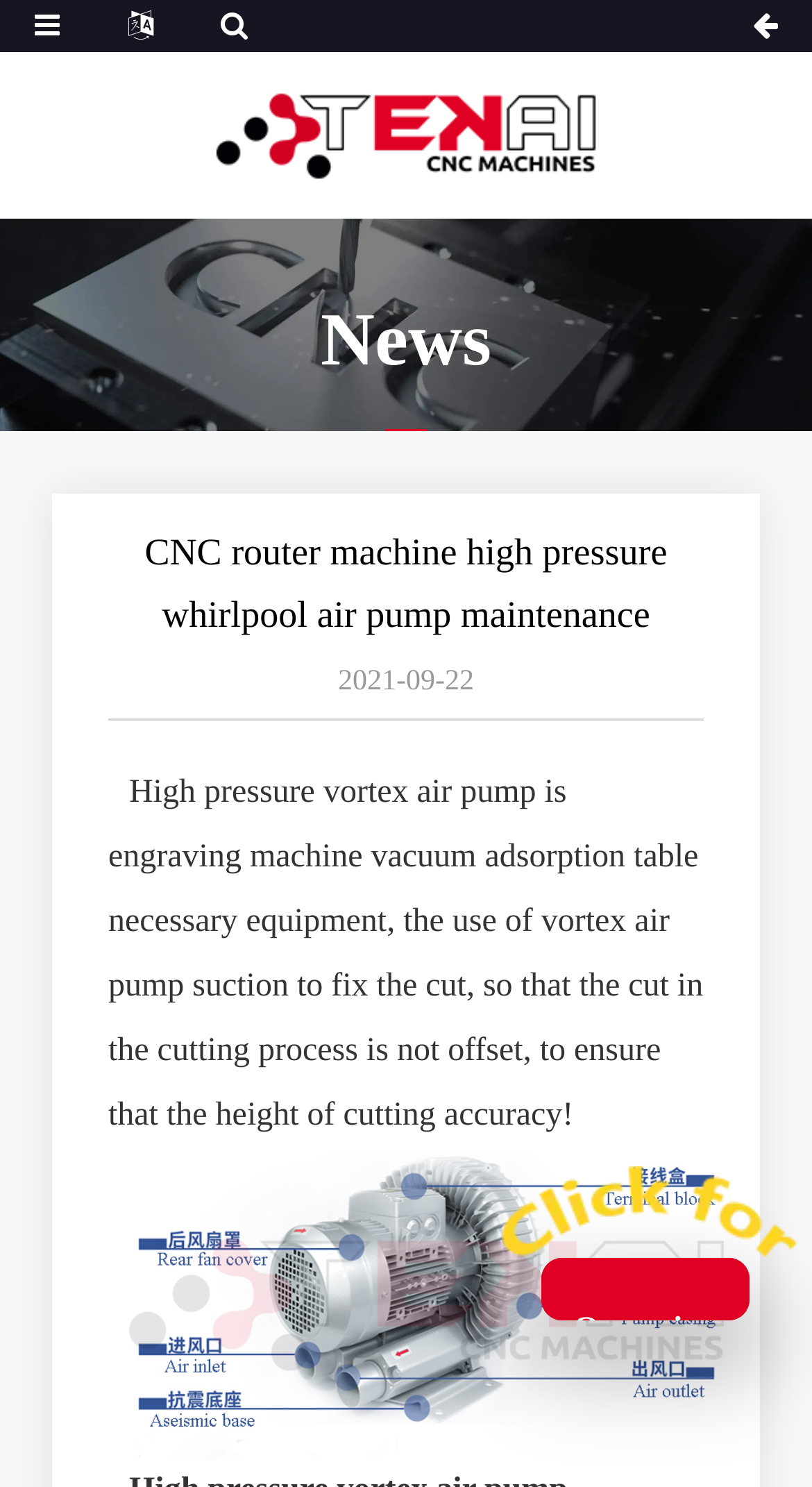What is the company name displayed on the webpage?
Answer the question with a detailed and thorough explanation.

The company name 'Tekai CNC' is displayed on the webpage, along with its logo, which is an image element.